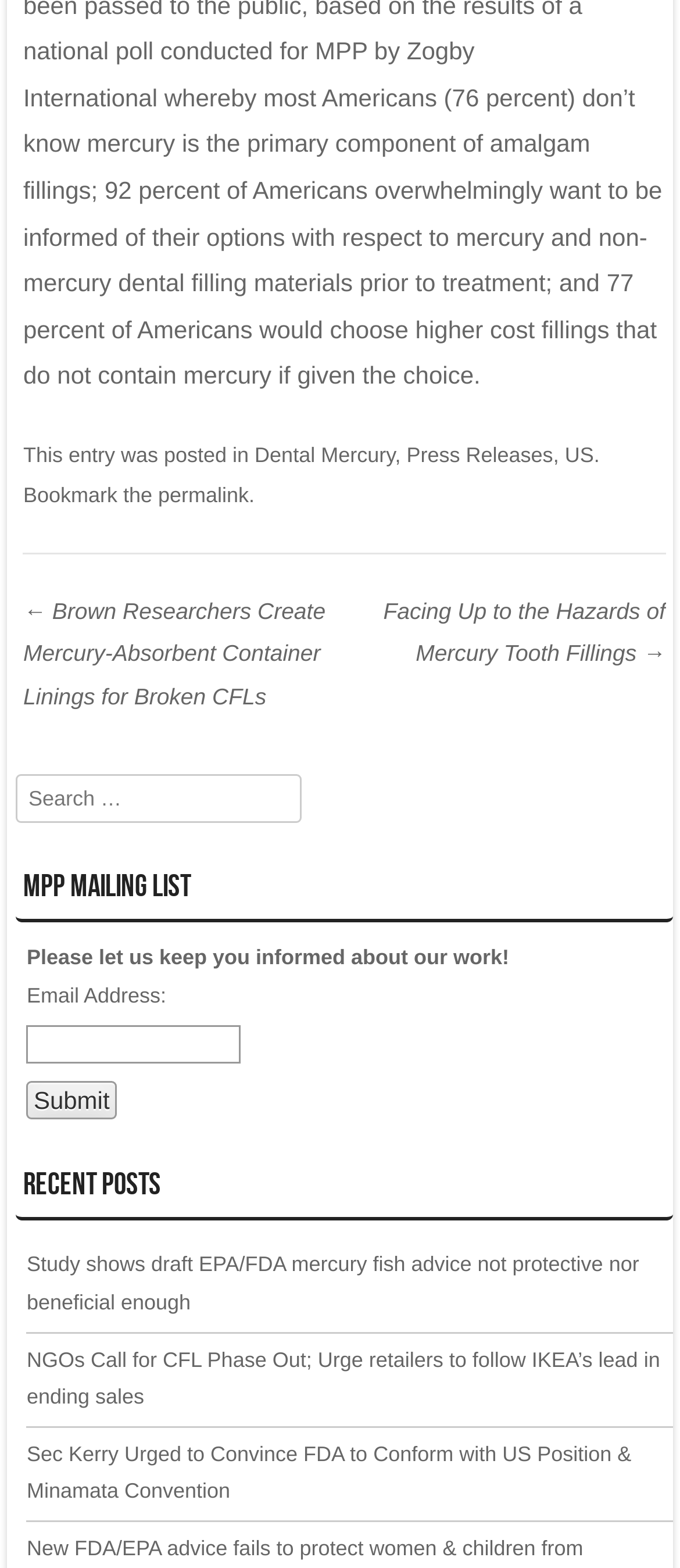Please determine the bounding box coordinates of the element's region to click in order to carry out the following instruction: "Explore post tags". The coordinates should be four float numbers between 0 and 1, i.e., [left, top, right, bottom].

None